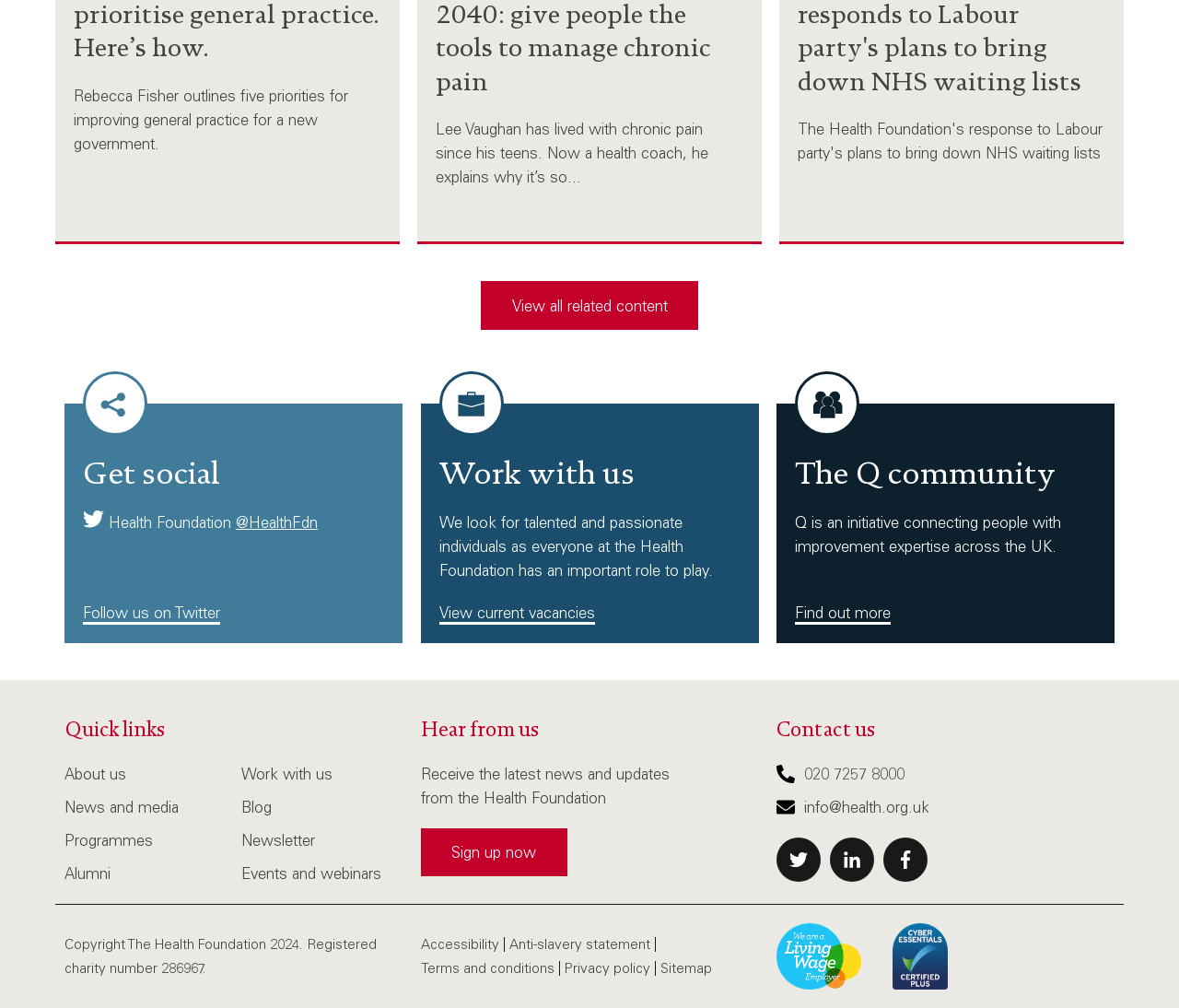Please provide the bounding box coordinates for the UI element as described: "The Health Foundation Twitter account". The coordinates must be four floats between 0 and 1, represented as [left, top, right, bottom].

[0.659, 0.83, 0.696, 0.877]